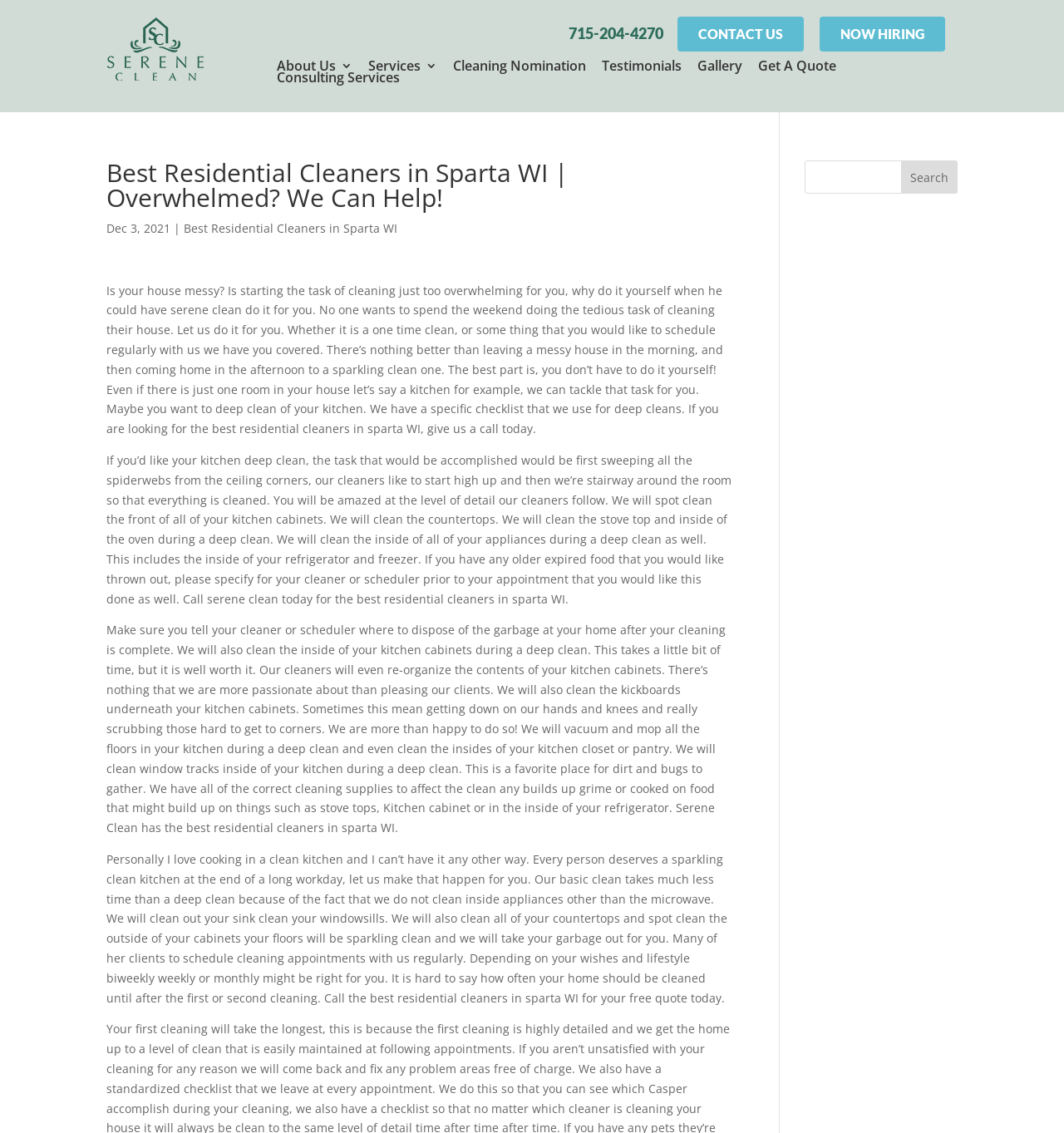Use a single word or phrase to answer the question:
What is the purpose of the company's deep cleaning service?

To thoroughly clean the kitchen